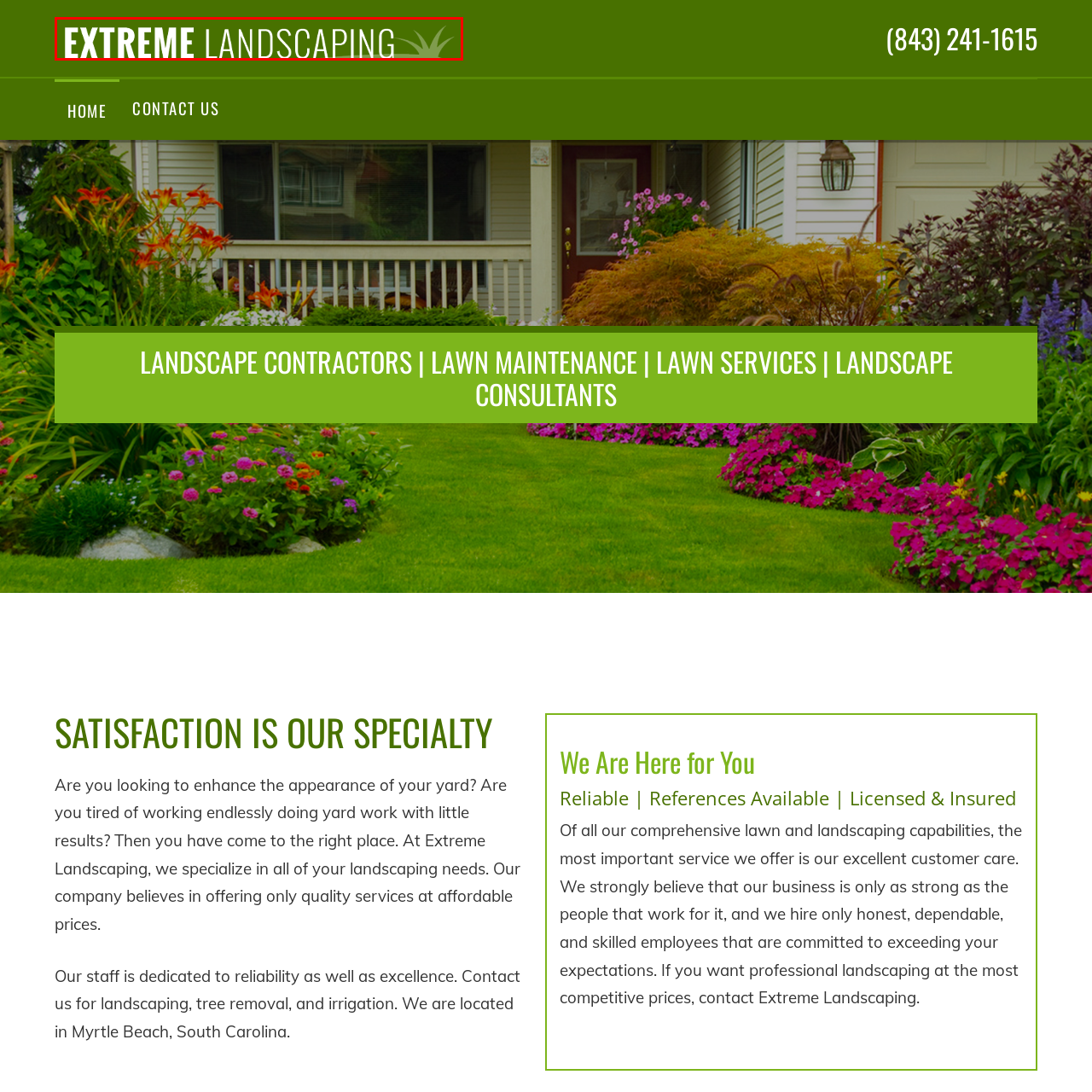Please provide a comprehensive description of the image highlighted by the red bounding box.

The image features the logo of "Extreme Landscaping," prominently displayed against a vibrant green background. The text is styled in bold, white font, with "EXTREME" taking center stage, positioned above the word "LANDSCAPING," which is slightly smaller but equally bold. A stylized graphic of a grass blade accompanies the text, adding a touch of nature that reflects the company's focus on outdoor services. This logo embodies the essence of professional landscaping, tree removal, and irrigation services offered by Extreme Landscaping, based in Myrtle Beach, South Carolina.